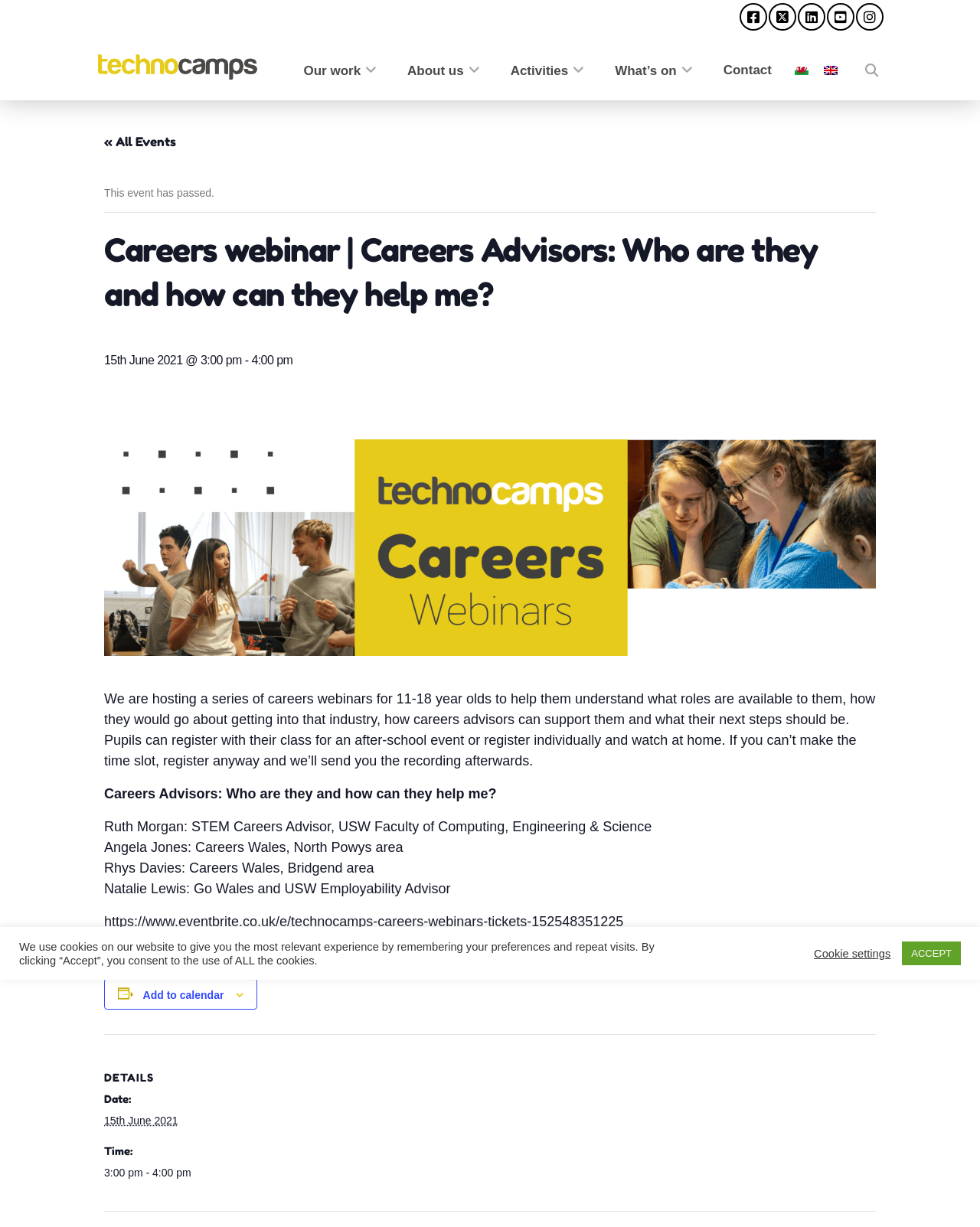What will be sent to those who can't make the time slot?
Your answer should be a single word or phrase derived from the screenshot.

The recording